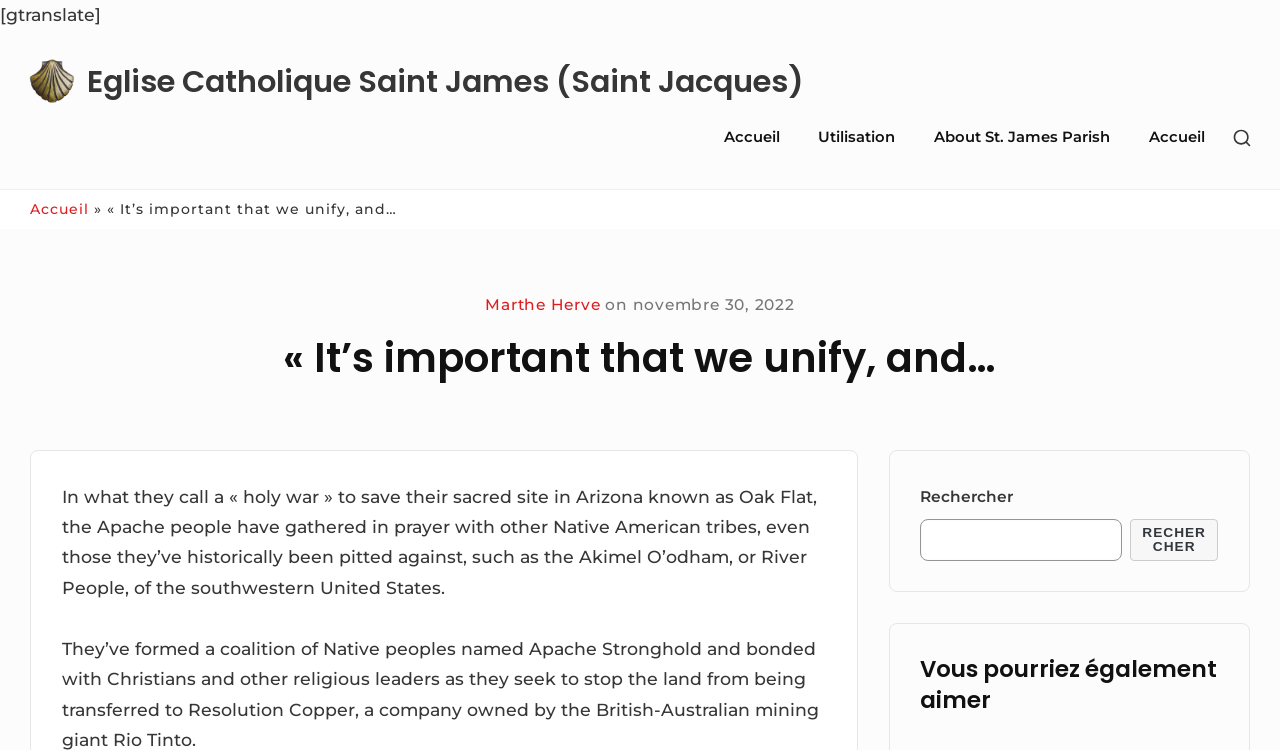Please provide a comprehensive answer to the question below using the information from the image: What is the name of the author?

The name of the author can be found in the link element with the text 'Marthe Herve' which is located above the date of the article, indicating that Marthe Herve is the author of the article.